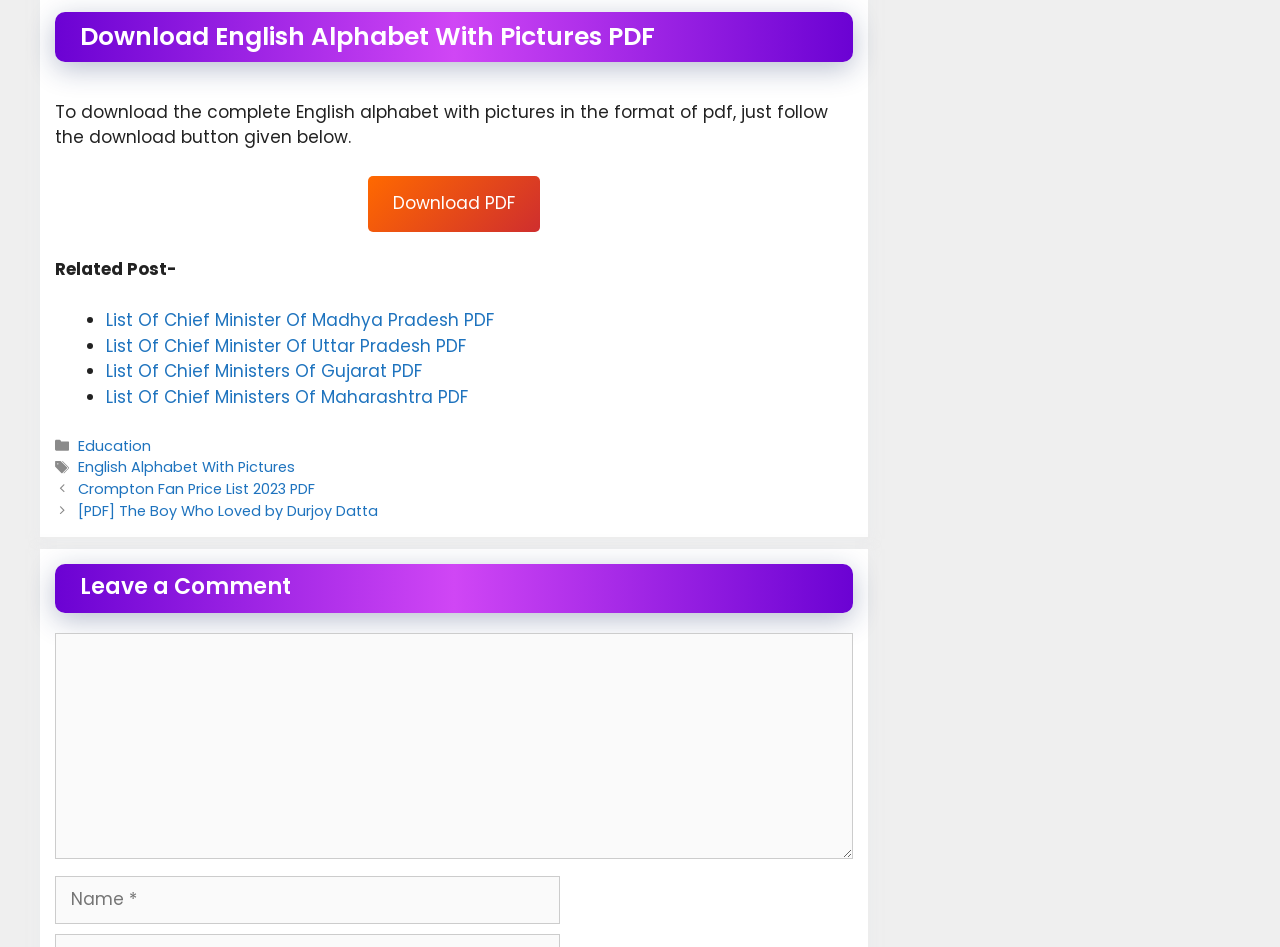Review the image closely and give a comprehensive answer to the question: What is the format of the downloadable English alphabet?

The webpage provides a download link for the English alphabet with pictures, and the format of the downloadable file is PDF, as indicated by the link text 'Download PDF'.